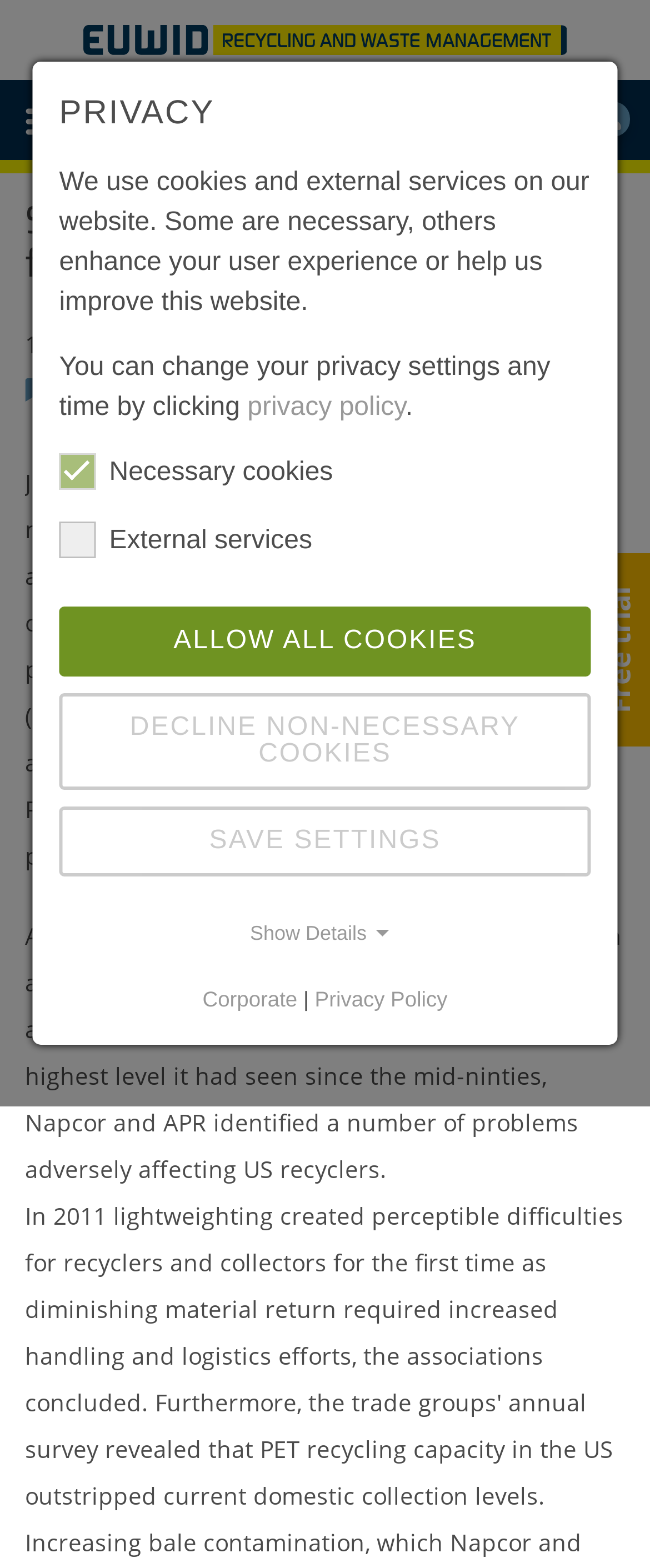Please find the bounding box coordinates of the section that needs to be clicked to achieve this instruction: "Login to the website".

[0.915, 0.065, 0.969, 0.087]